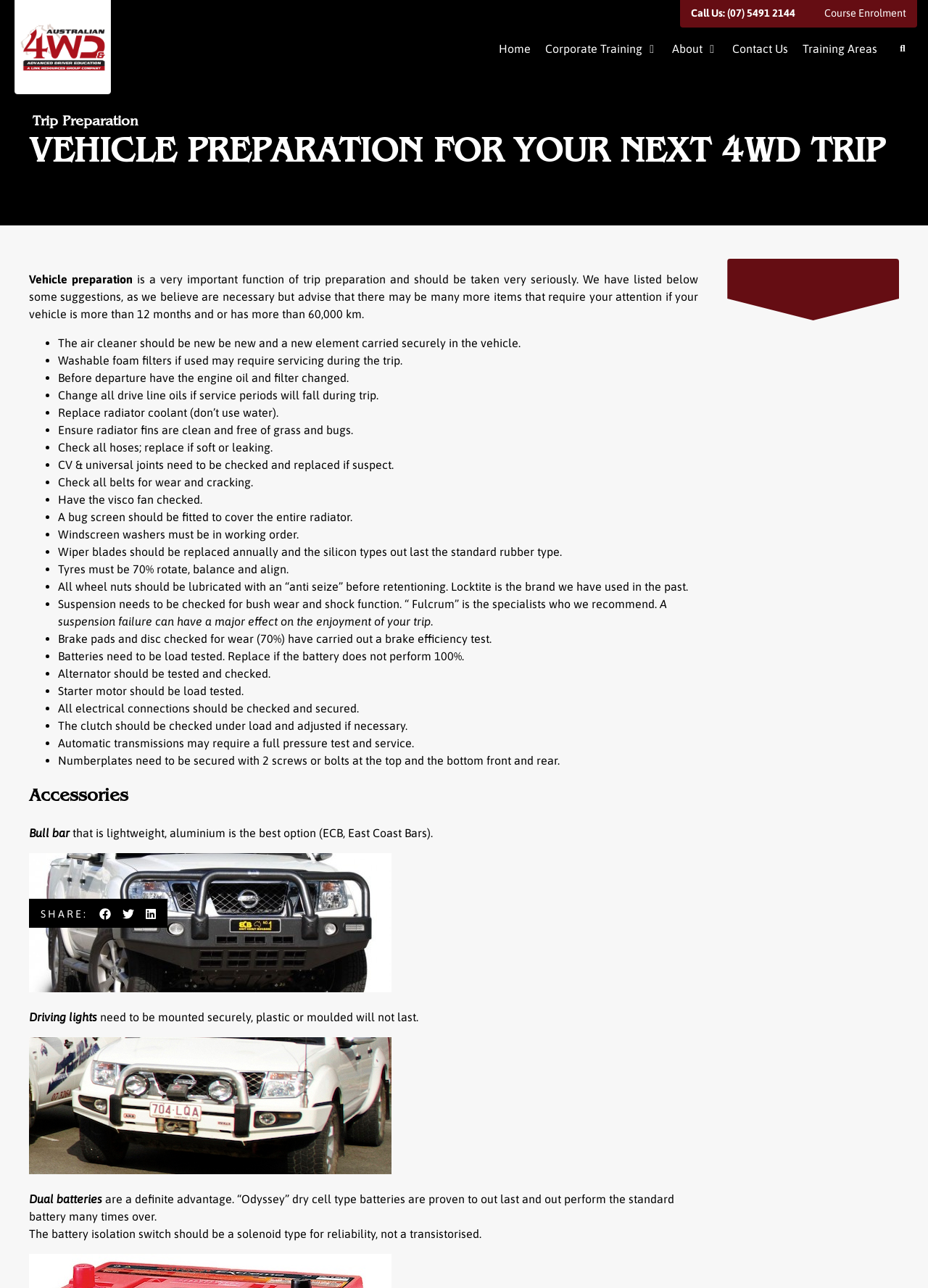Given the description: "Call Us: (07) 5491 2144", determine the bounding box coordinates of the UI element. The coordinates should be formatted as four float numbers between 0 and 1, [left, top, right, bottom].

[0.737, 0.003, 0.865, 0.018]